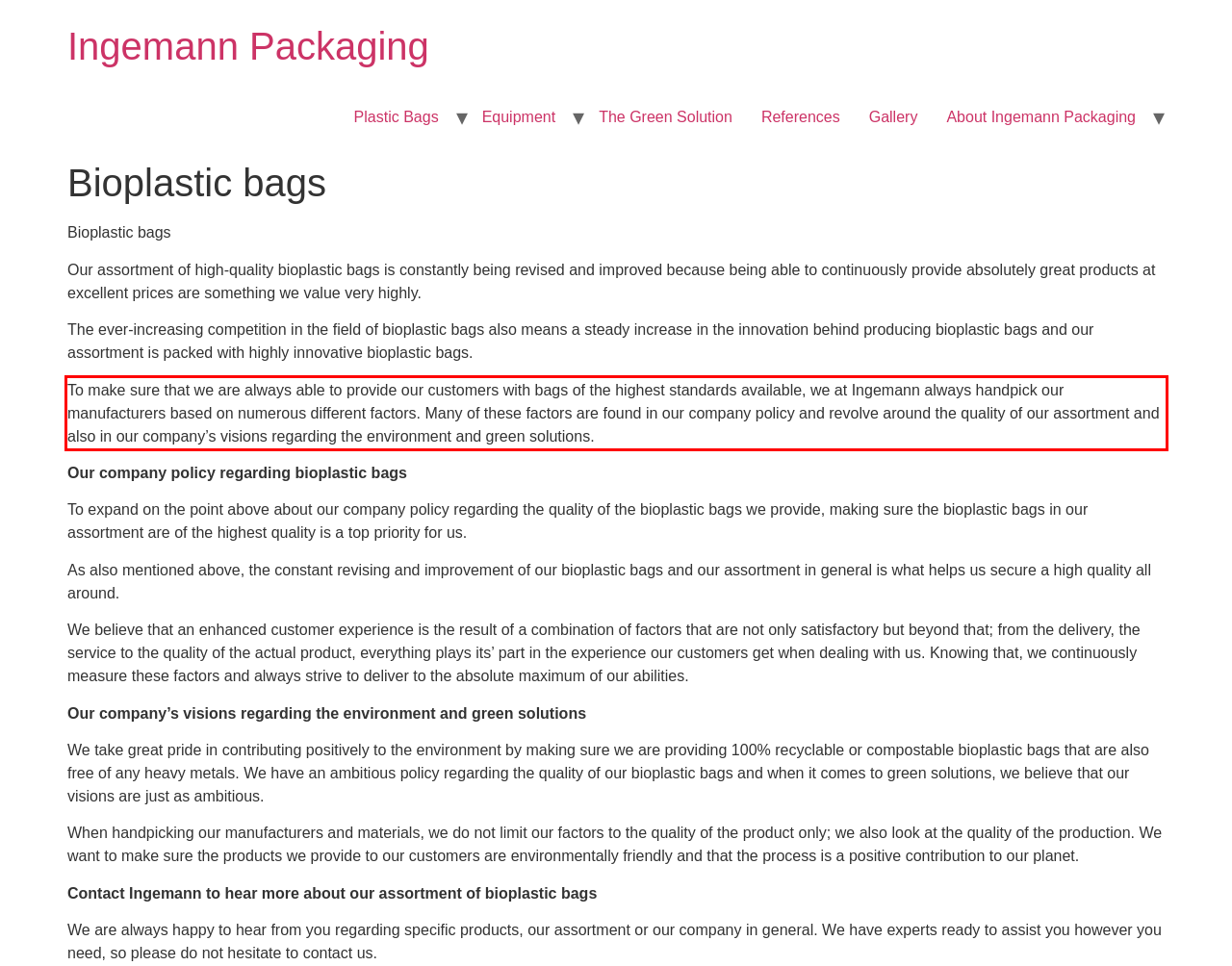Using OCR, extract the text content found within the red bounding box in the given webpage screenshot.

To make sure that we are always able to provide our customers with bags of the highest standards available, we at Ingemann always handpick our manufacturers based on numerous different factors. Many of these factors are found in our company policy and revolve around the quality of our assortment and also in our company’s visions regarding the environment and green solutions.